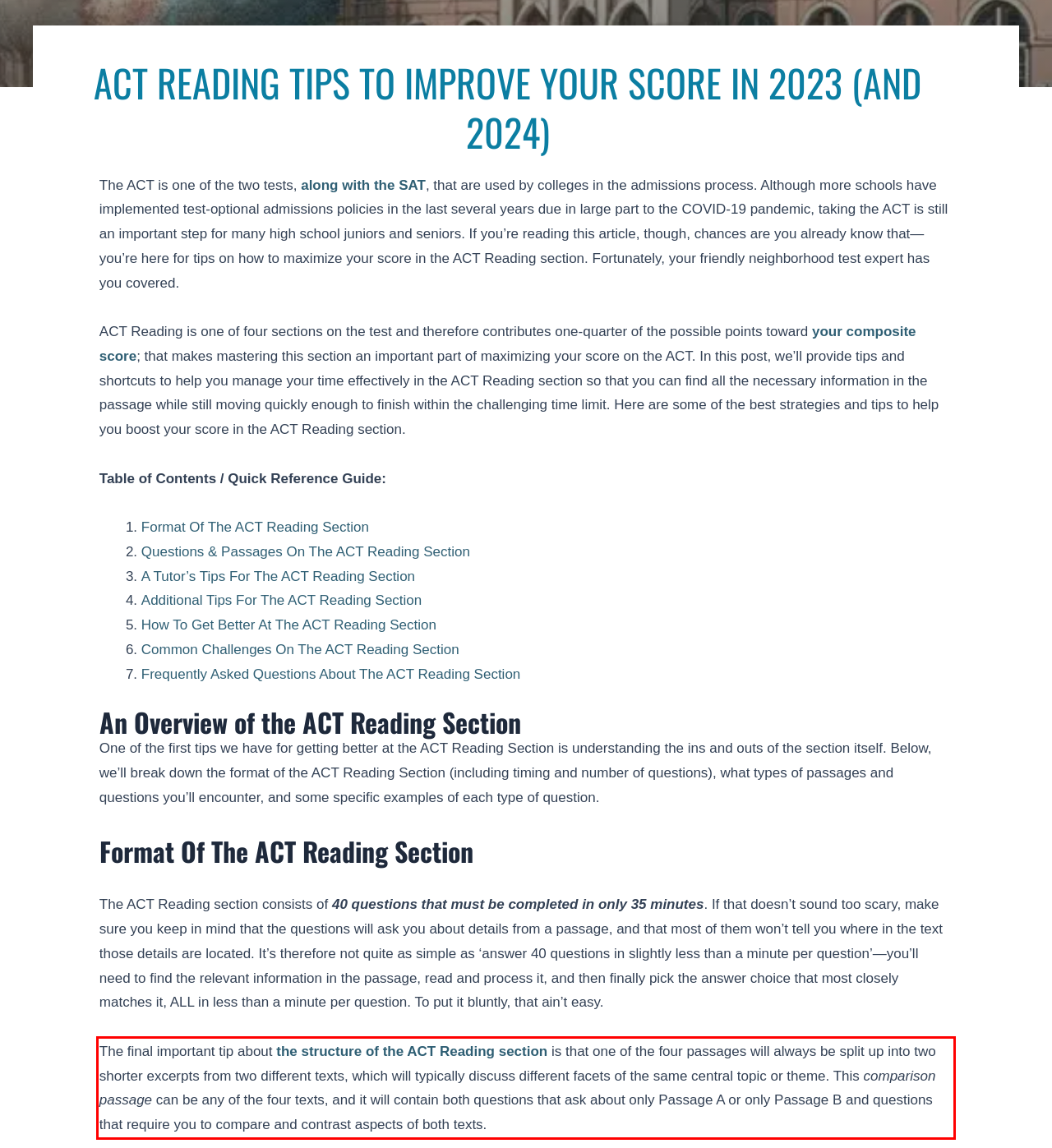Please identify and extract the text from the UI element that is surrounded by a red bounding box in the provided webpage screenshot.

The final important tip about the structure of the ACT Reading section is that one of the four passages will always be split up into two shorter excerpts from two different texts, which will typically discuss different facets of the same central topic or theme. This comparison passage can be any of the four texts, and it will contain both questions that ask about only Passage A or only Passage B and questions that require you to compare and contrast aspects of both texts.